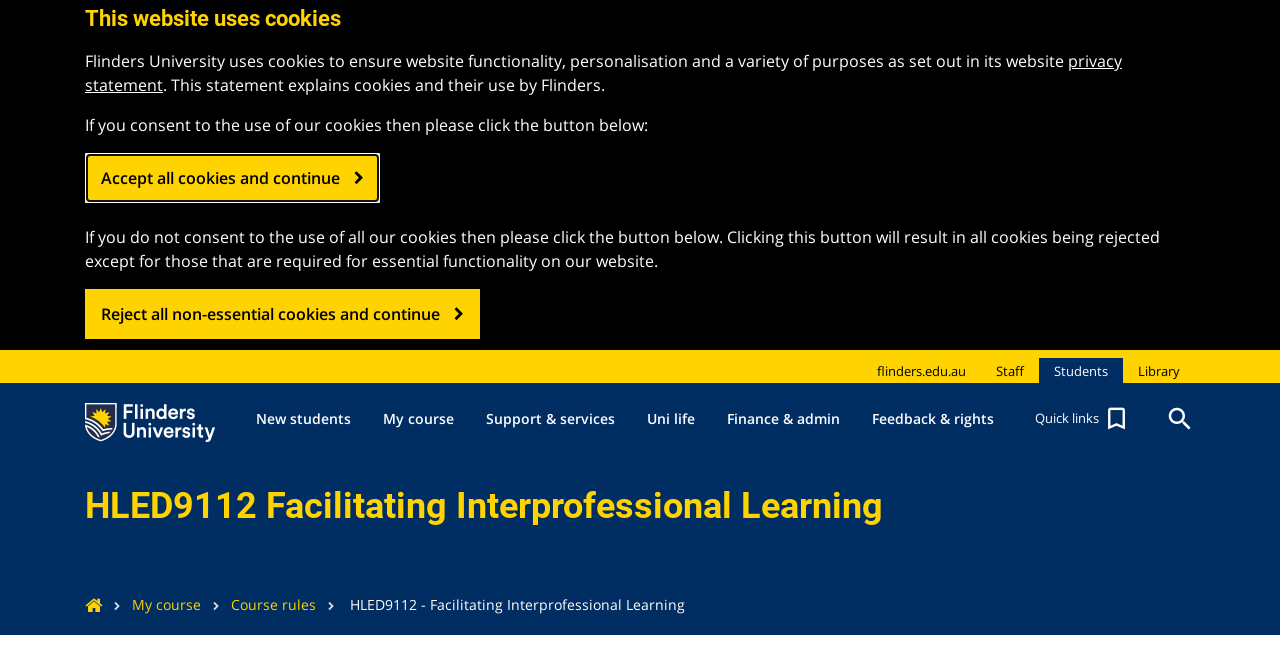Locate the bounding box coordinates of the area to click to fulfill this instruction: "Visit the library". The bounding box should be presented as four float numbers between 0 and 1, in the order [left, top, right, bottom].

[0.889, 0.551, 0.922, 0.589]